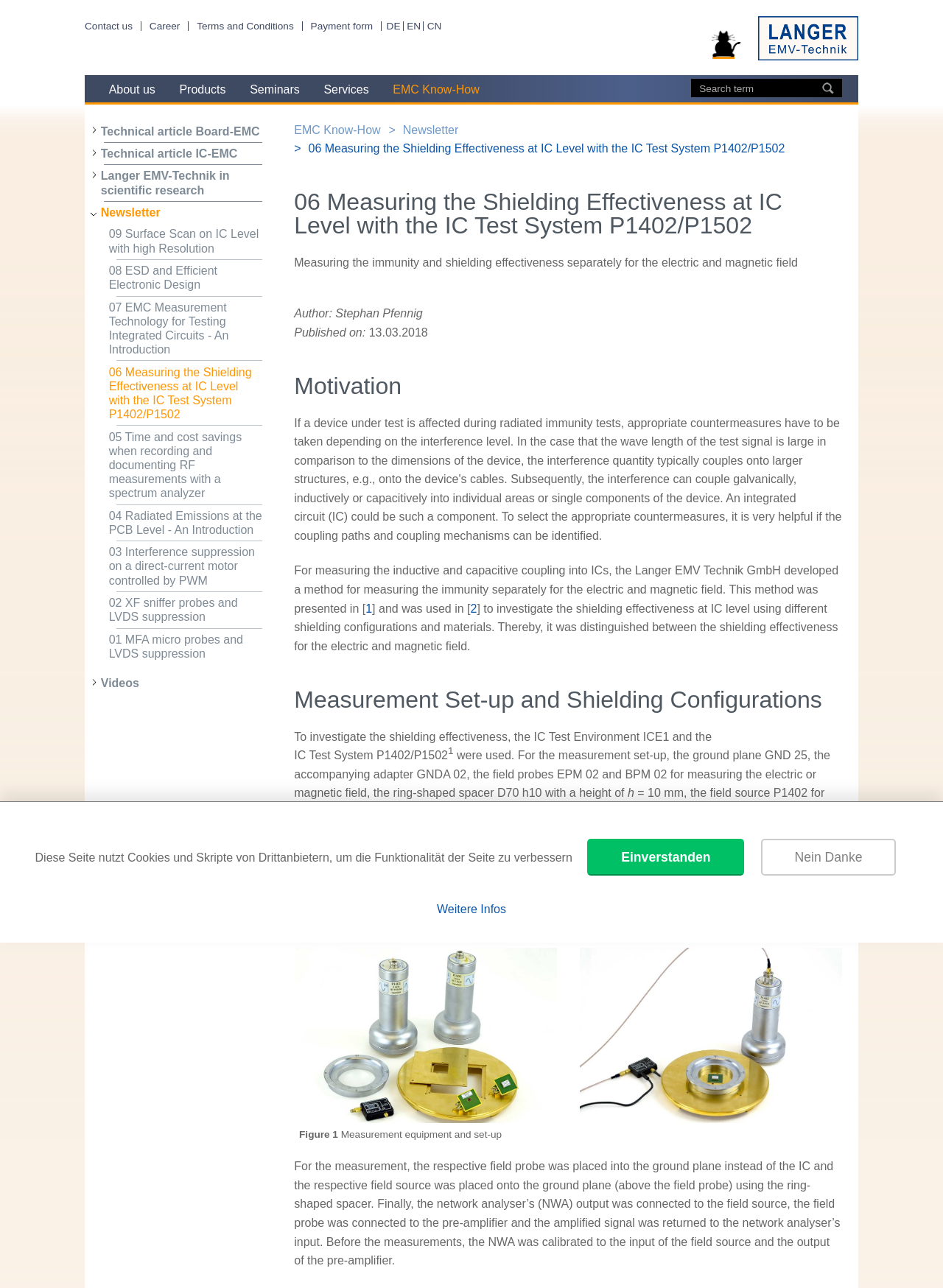Please determine the bounding box coordinates of the element to click in order to execute the following instruction: "Click on the 'Videos' link". The coordinates should be four float numbers between 0 and 1, specified as [left, top, right, bottom].

[0.107, 0.522, 0.278, 0.539]